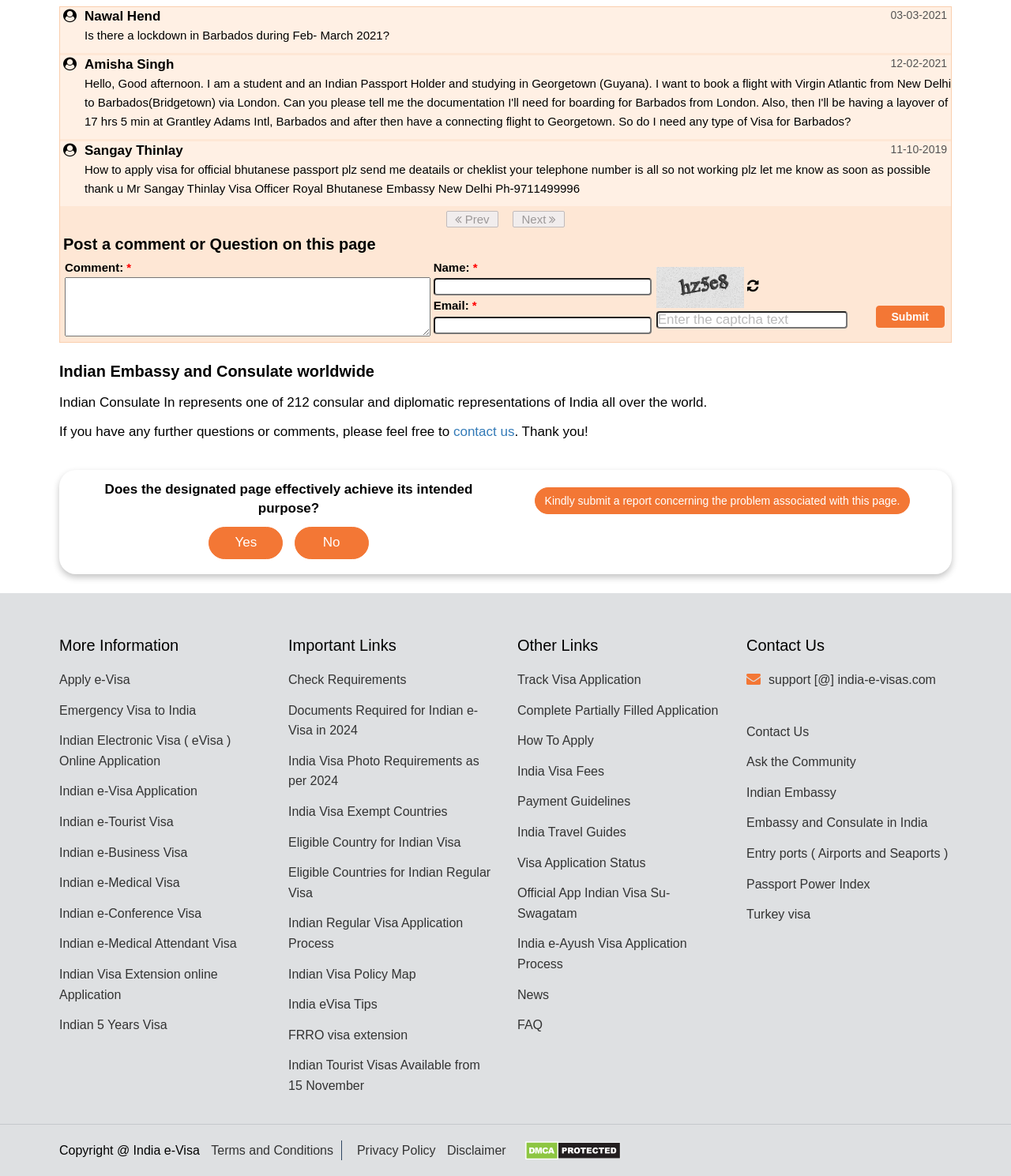Show the bounding box coordinates of the element that should be clicked to complete the task: "Contact the support team".

[0.76, 0.572, 0.926, 0.584]